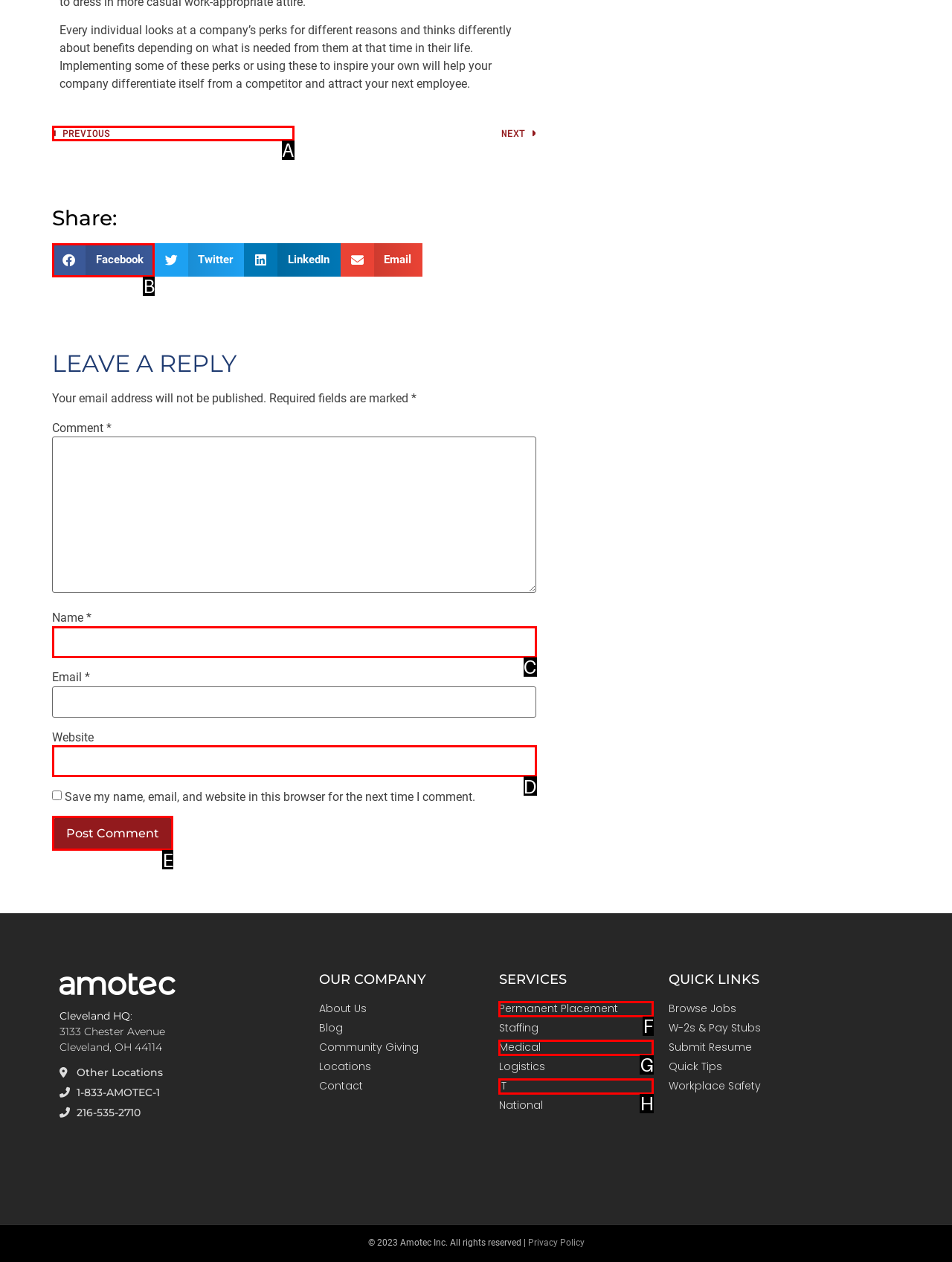Indicate the HTML element that should be clicked to perform the task: Post a comment Reply with the letter corresponding to the chosen option.

E